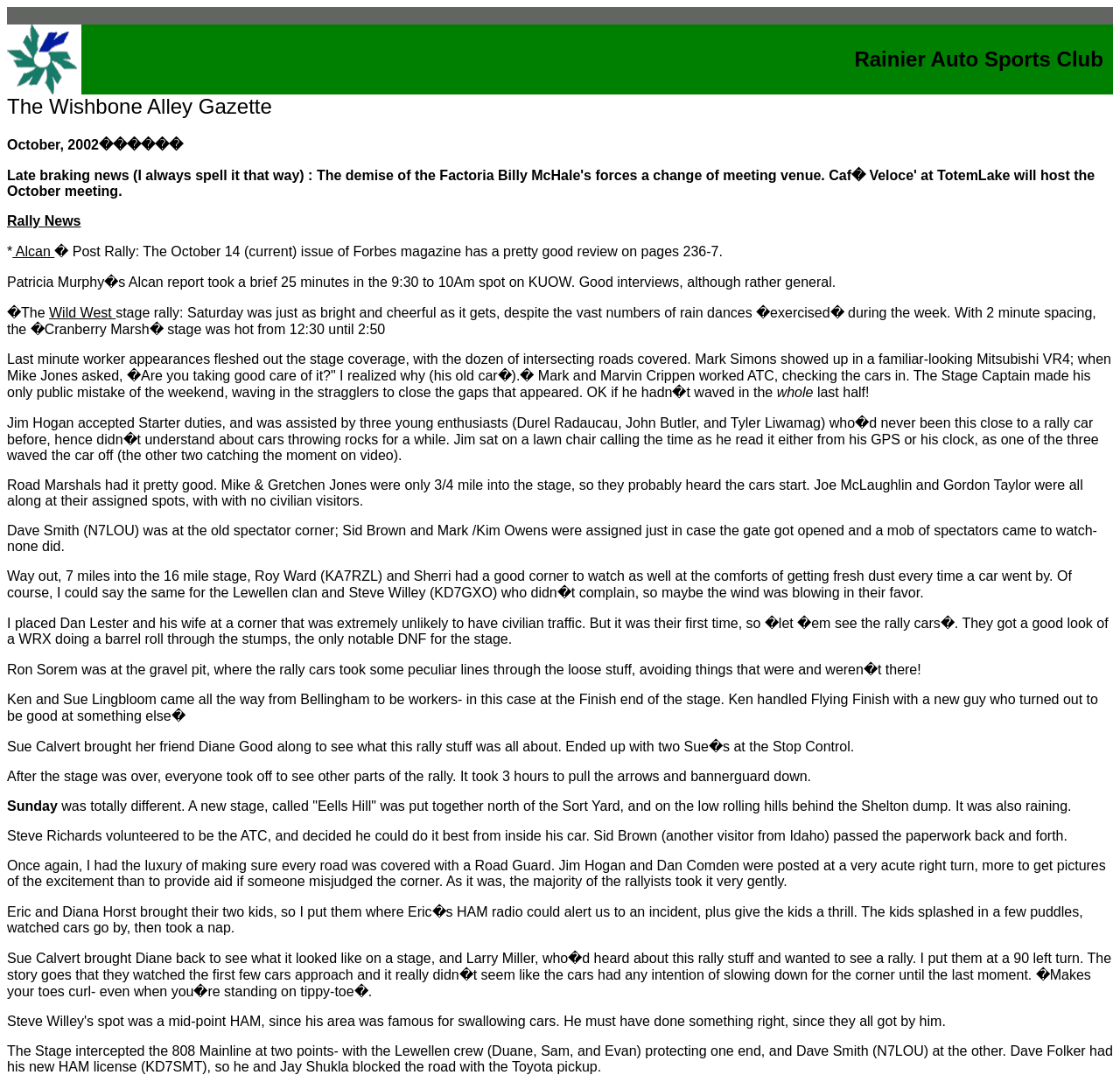Find and provide the bounding box coordinates for the UI element described with: "alt="RASC Snowflake"".

[0.006, 0.076, 0.069, 0.09]